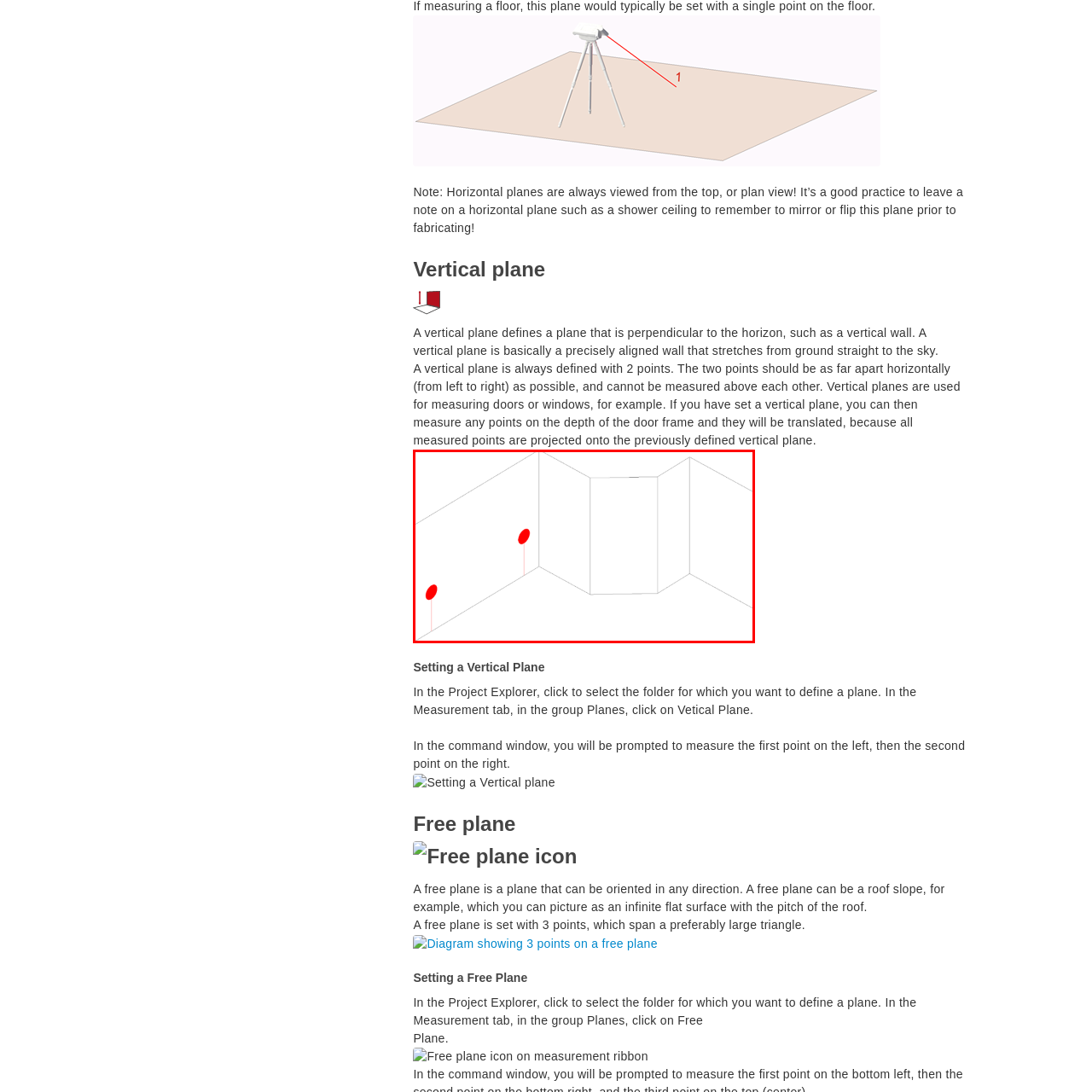Direct your attention to the area enclosed by the green rectangle and deliver a comprehensive answer to the subsequent question, using the image as your reference: 
What is the purpose of the vertical plane?

The vertical plane is specifically designed to define structures that are perpendicular to the horizon, such as walls, and is crucial for accurately setting dimensions for elements like doors or windows in architectural design.